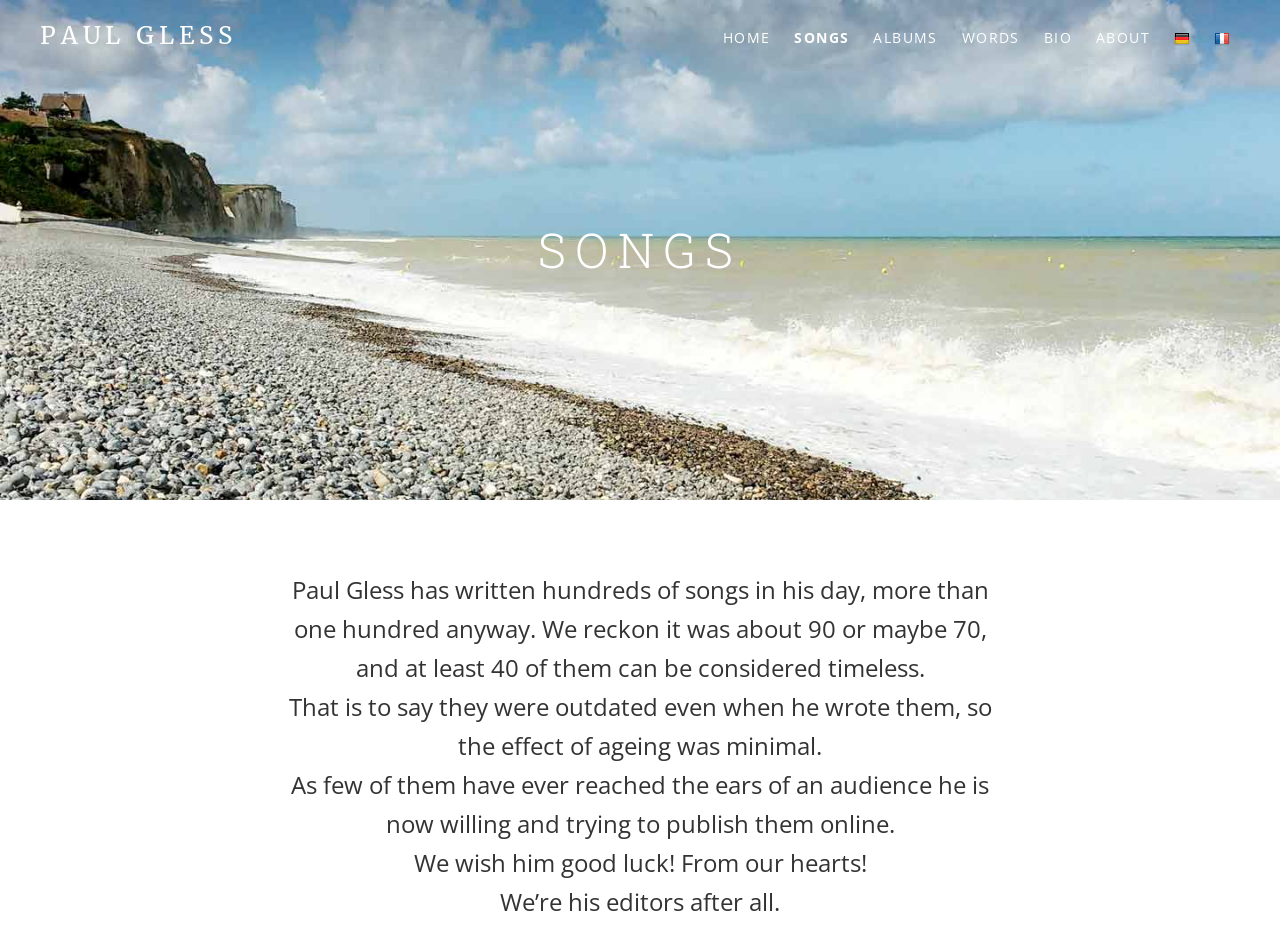Can you find the bounding box coordinates for the element that needs to be clicked to execute this instruction: "Read the 'BIO' page"? The coordinates should be given as four float numbers between 0 and 1, i.e., [left, top, right, bottom].

[0.808, 0.021, 0.845, 0.059]